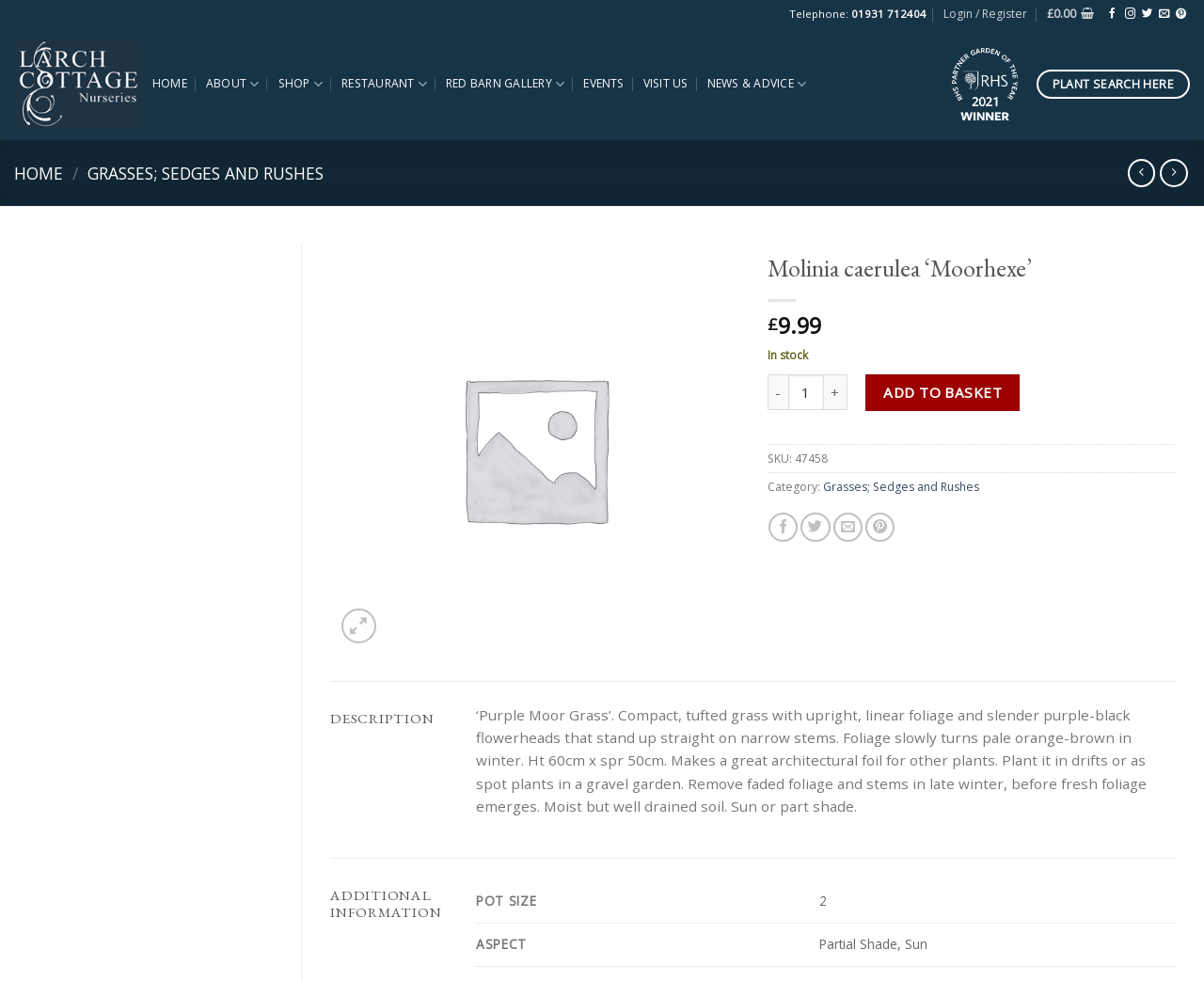What is the pot size of Molinia caerulea ‘Moorhexe’?
Could you answer the question in a detailed manner, providing as much information as possible?

I found the pot size by looking at the additional information section, where it says 'POT SIZE' followed by the grid cell containing the text '2'.